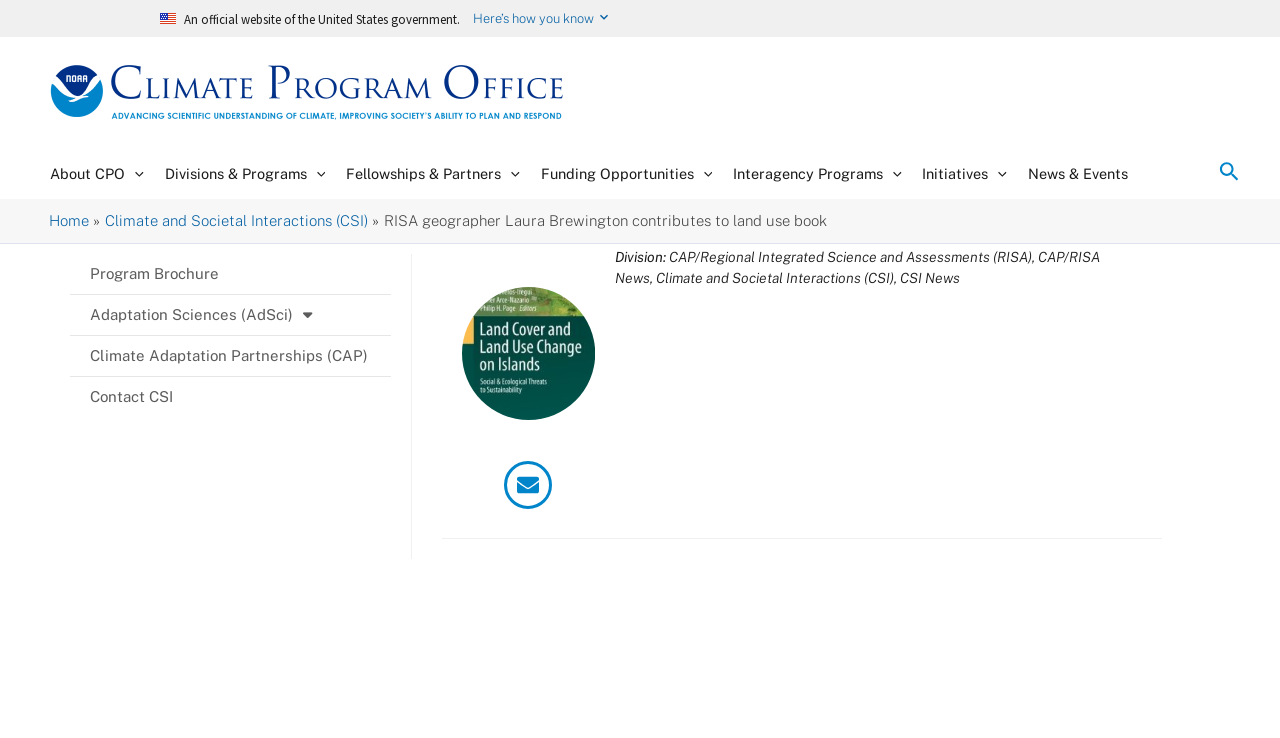What is the type of image shown?
Please answer the question with a detailed response using the information from the screenshot.

I found the answer by looking at the image element with the filename 'img-978-3-030-43973-6' which is located in the main content area of the webpage, indicating that it is a book cover image.